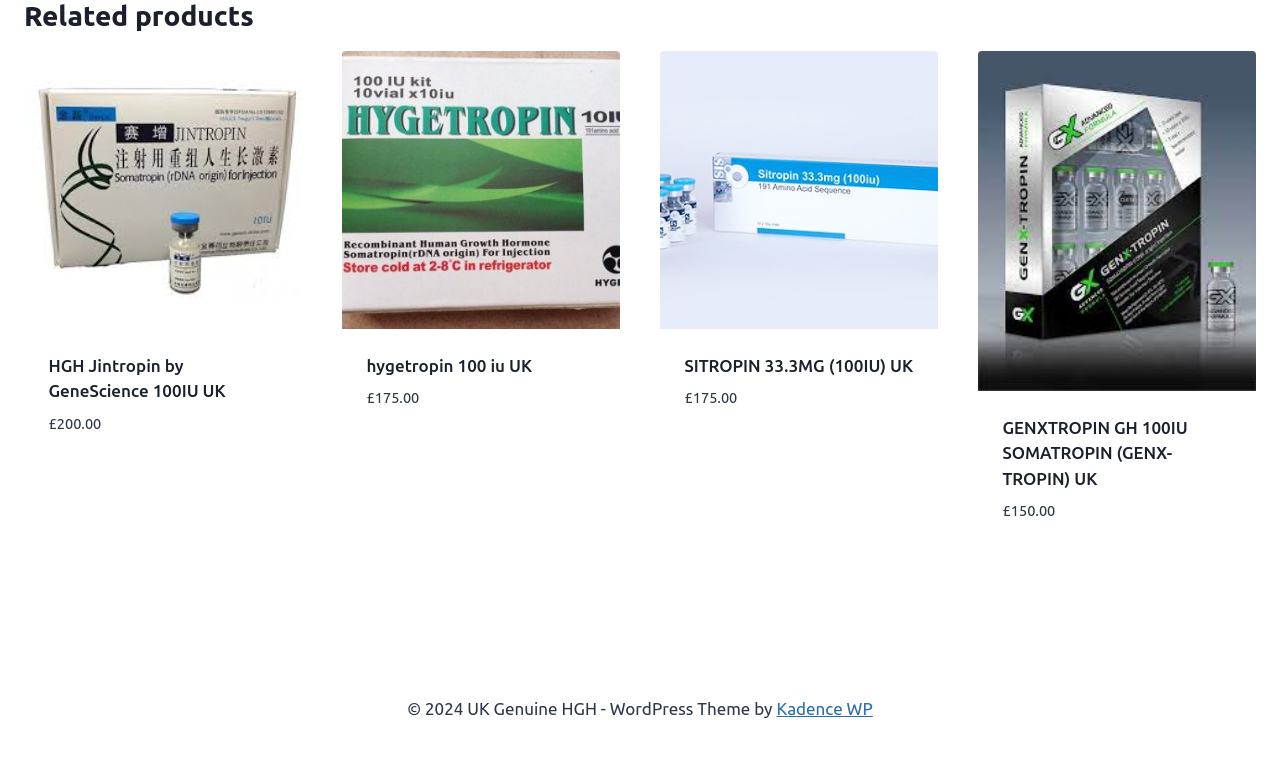Using details from the image, please answer the following question comprehensively:
What is the copyright year of this webpage?

I found the copyright year by looking at the text at the bottom of the webpage, which is '© 2024 UK Genuine HGH'.